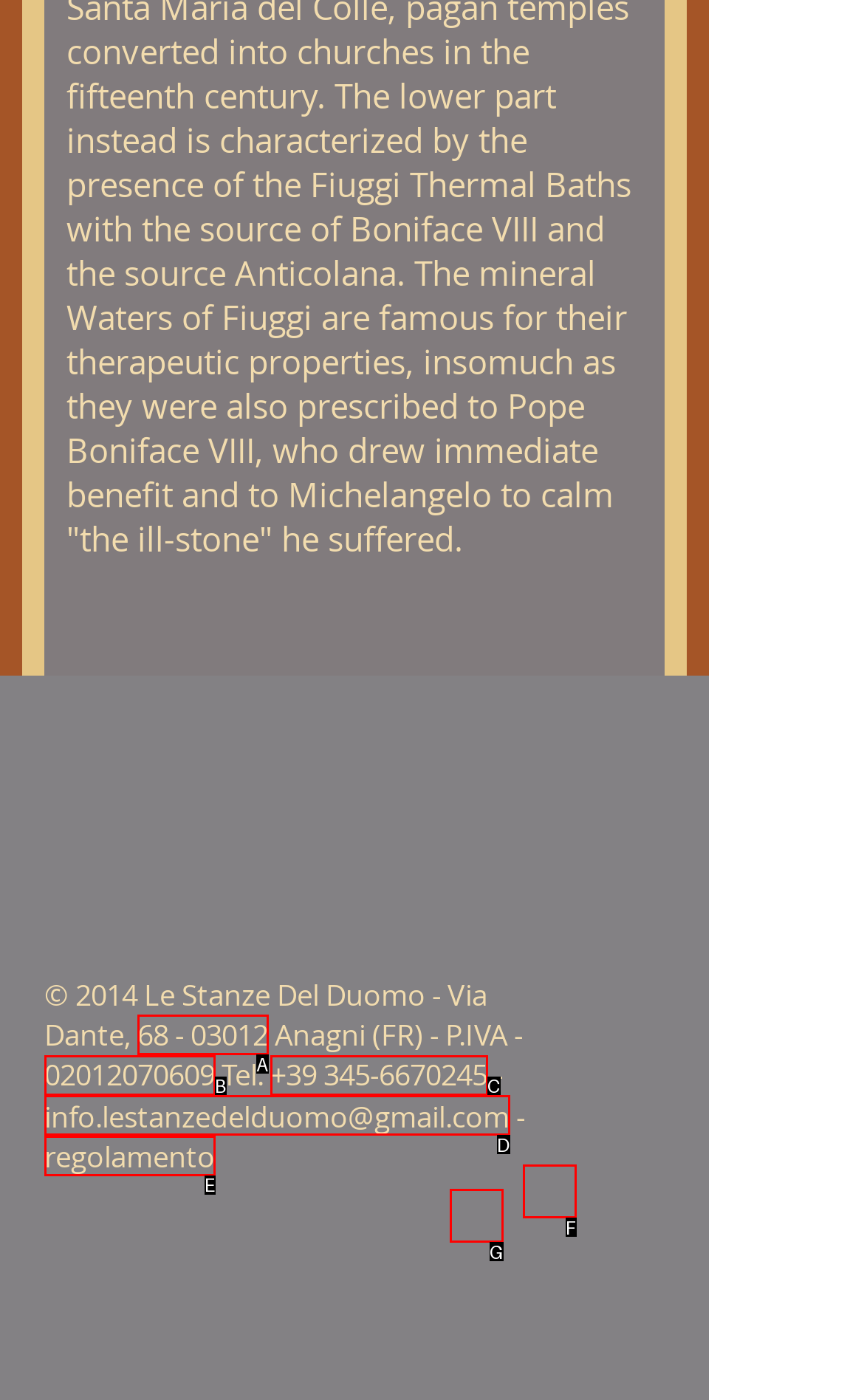From the options shown, which one fits the description: 68 - 03012? Respond with the appropriate letter.

A